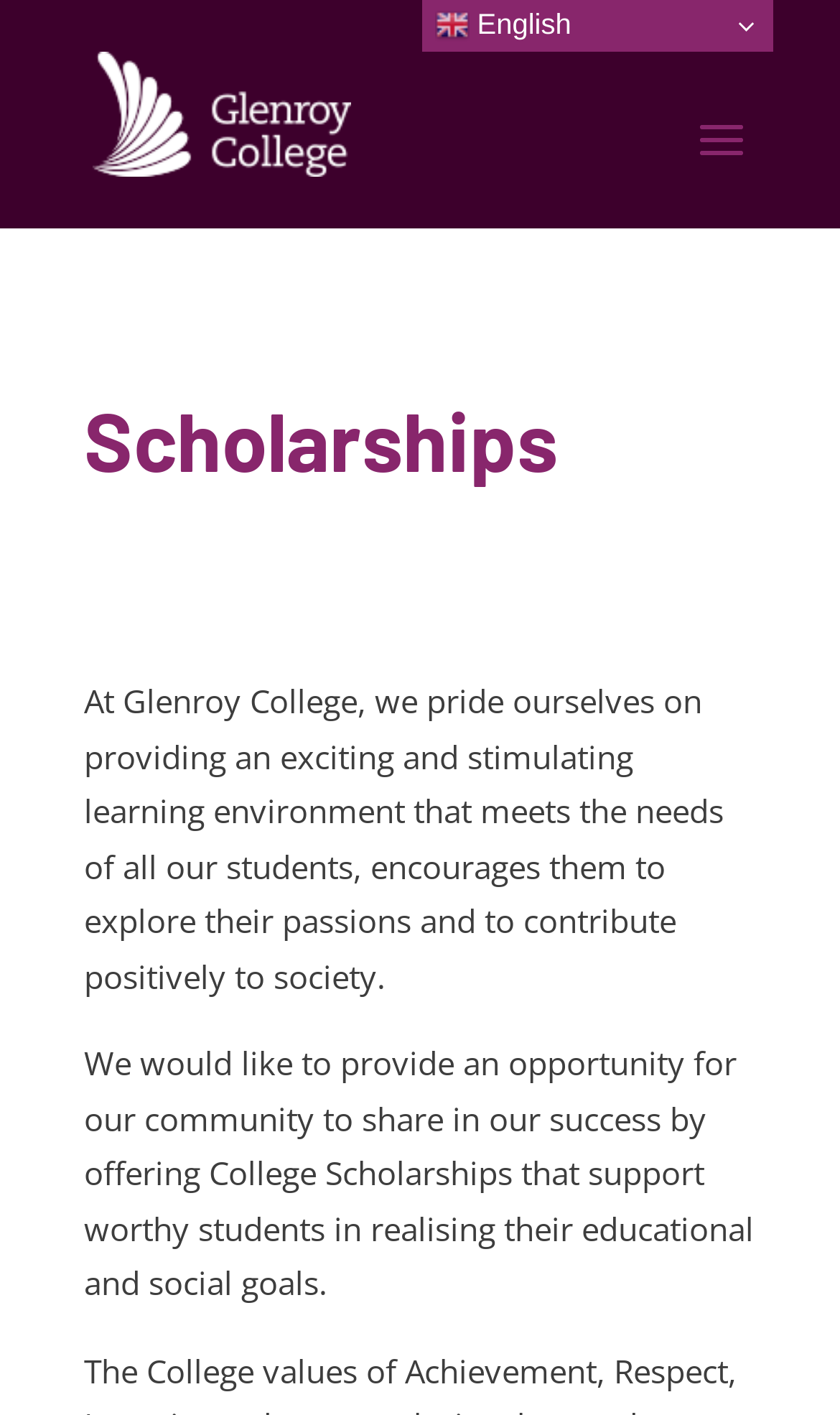Deliver a detailed narrative of the webpage's visual and textual elements.

The webpage is about scholarships offered by Glenroy College. At the top left, there is a link to the college's homepage, accompanied by a small image of the college's logo. Below this, a prominent heading reads "Scholarships". 

To the right of the heading, there is a paragraph of text that describes the college's mission to provide a stimulating learning environment that meets the needs of all students. This paragraph is followed by another one that explains the purpose of the college scholarships, which is to support worthy students in achieving their educational and social goals.

At the top right, there is a link to switch the language to English, accompanied by a small flag icon.